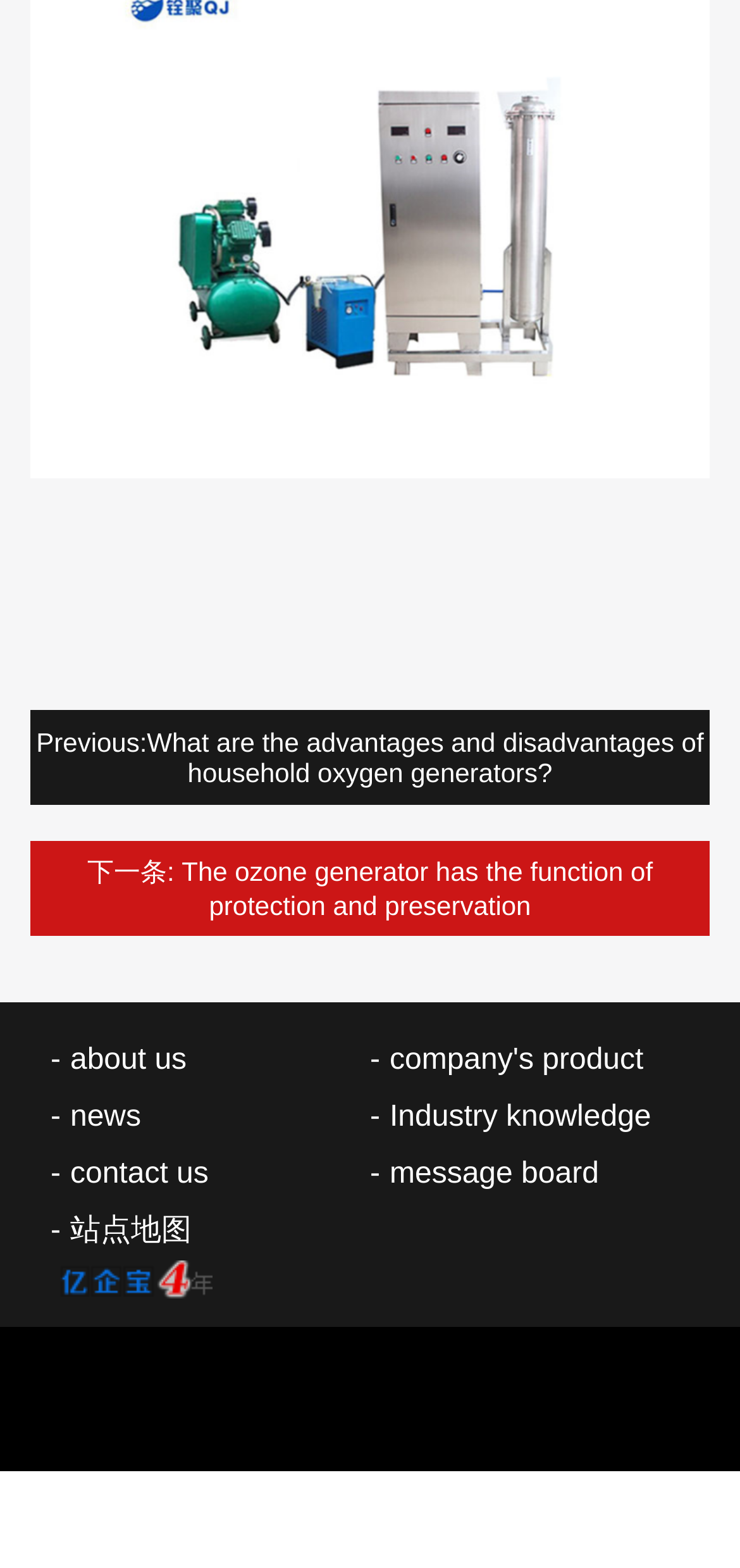Please identify the bounding box coordinates of the clickable area that will allow you to execute the instruction: "view company's product".

[0.5, 0.658, 0.932, 0.694]